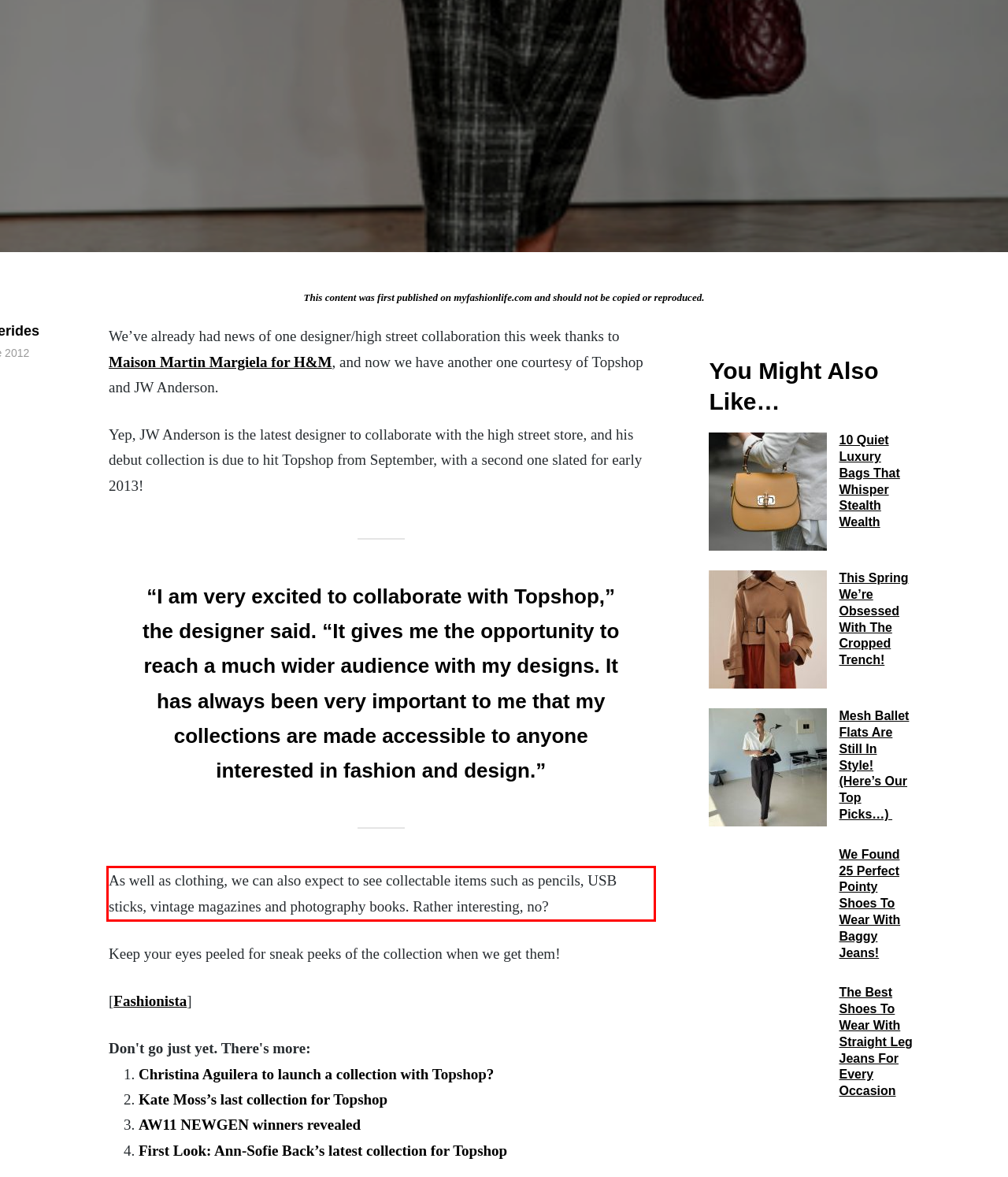Please identify the text within the red rectangular bounding box in the provided webpage screenshot.

As well as clothing, we can also expect to see collectable items such as pencils, USB sticks, vintage magazines and photography books. Rather interesting, no?